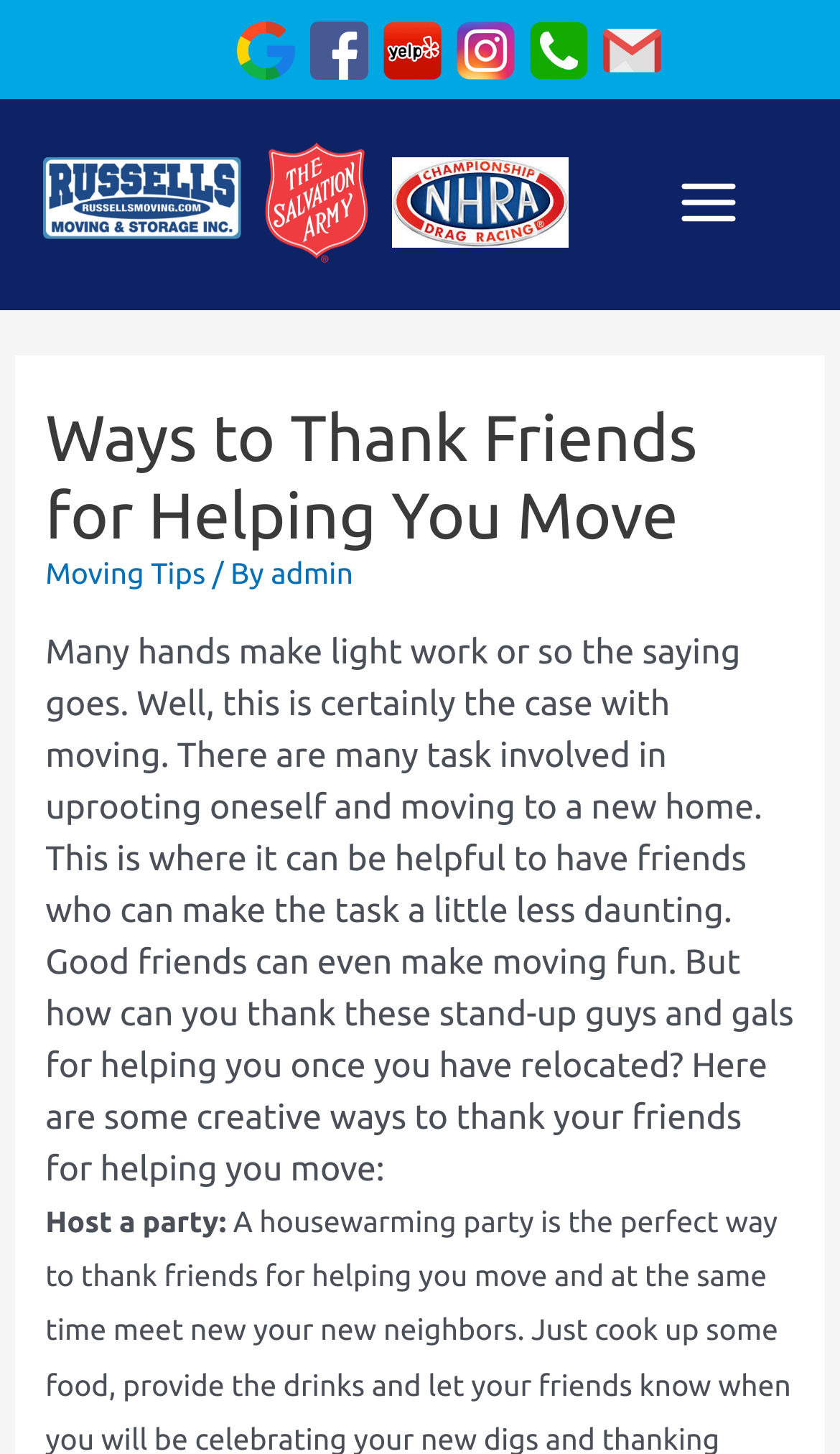By analyzing the image, answer the following question with a detailed response: Is the main menu expanded?

The button element with the text 'Main Menu' has an attribute 'expanded' set to False, indicating that the main menu is not expanded.